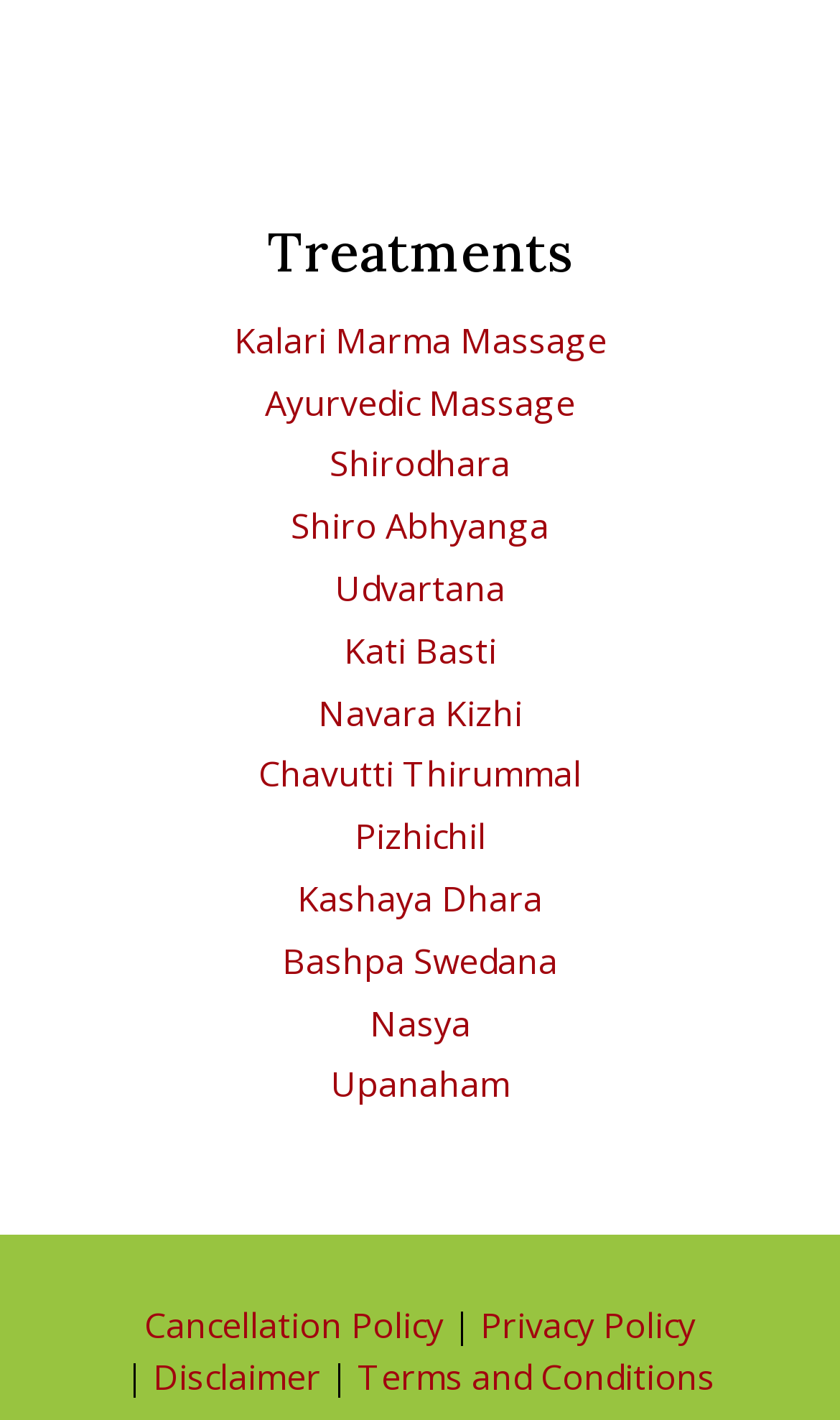What is the first treatment listed?
Please answer using one word or phrase, based on the screenshot.

Kalari Marma Massage